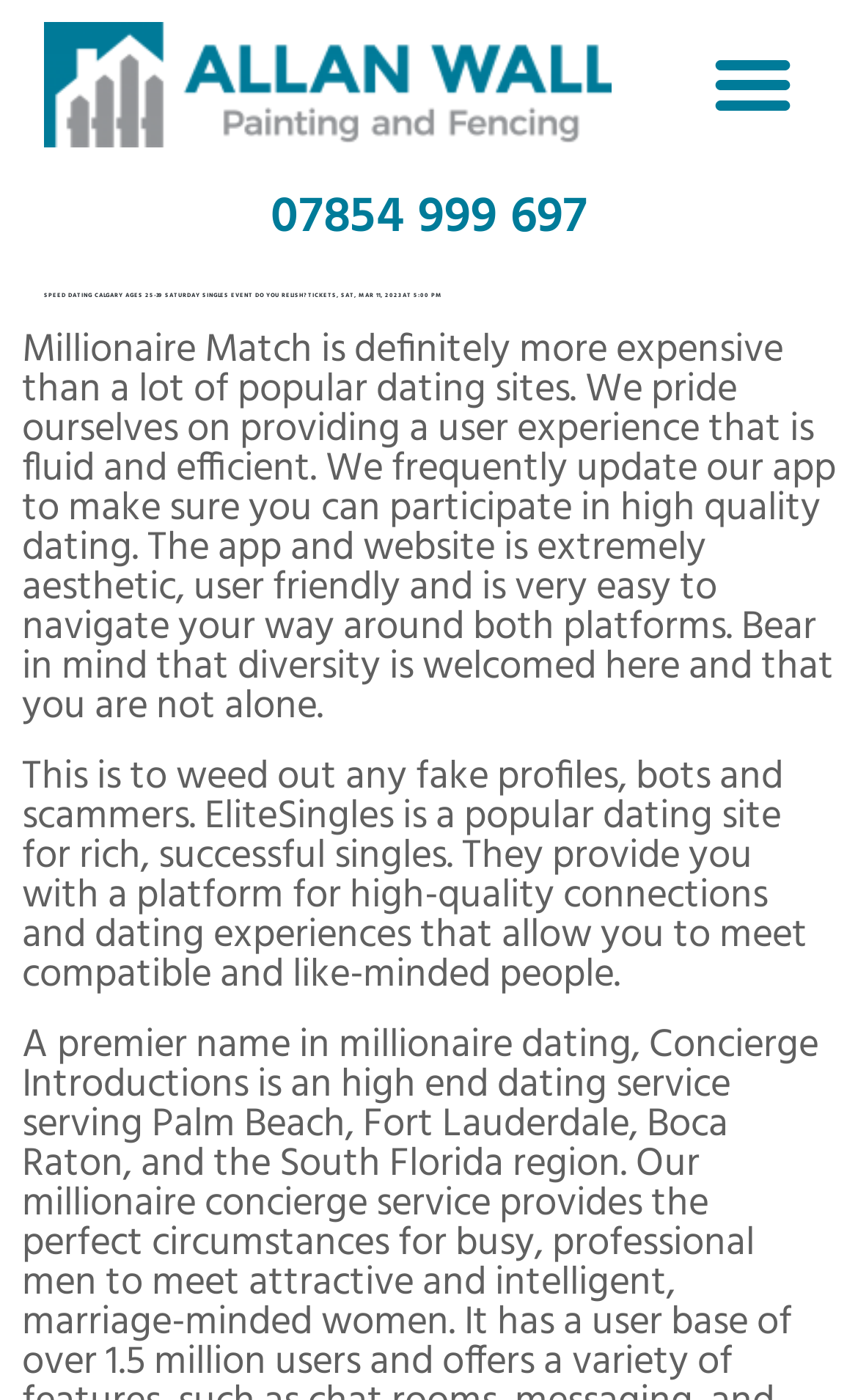Identify the main title of the webpage and generate its text content.

SPEED DATING CALGARY AGES 25-39 SATURDAY SINGLES EVENT DO YOU RELISH? TICKETS, SAT, MAR 11, 2023 AT 5:00 PM